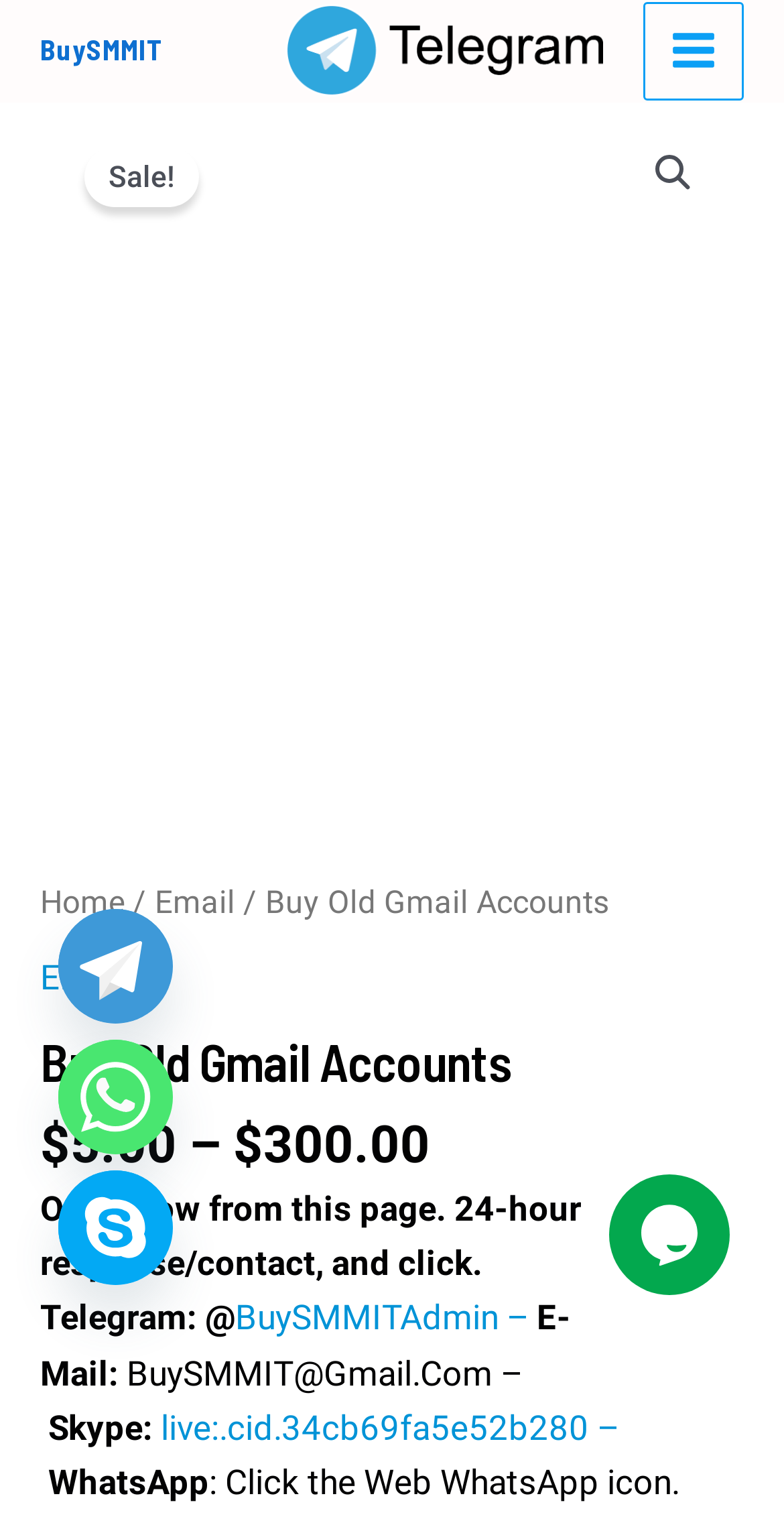What is the platform's name?
Please use the visual content to give a single word or phrase answer.

BuySMMIT